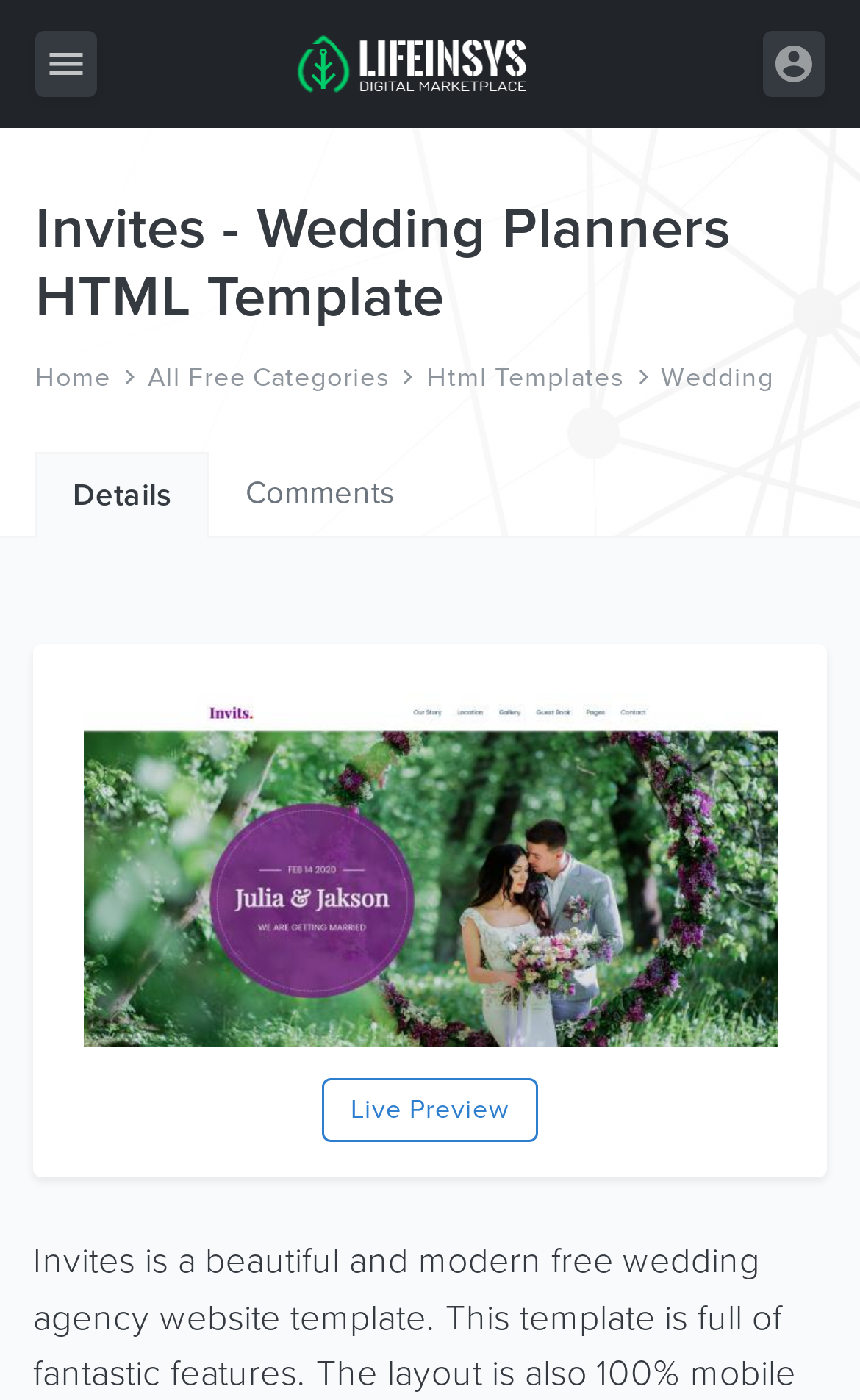Determine the bounding box coordinates of the clickable region to execute the instruction: "View template details". The coordinates should be four float numbers between 0 and 1, denoted as [left, top, right, bottom].

[0.044, 0.324, 0.242, 0.384]